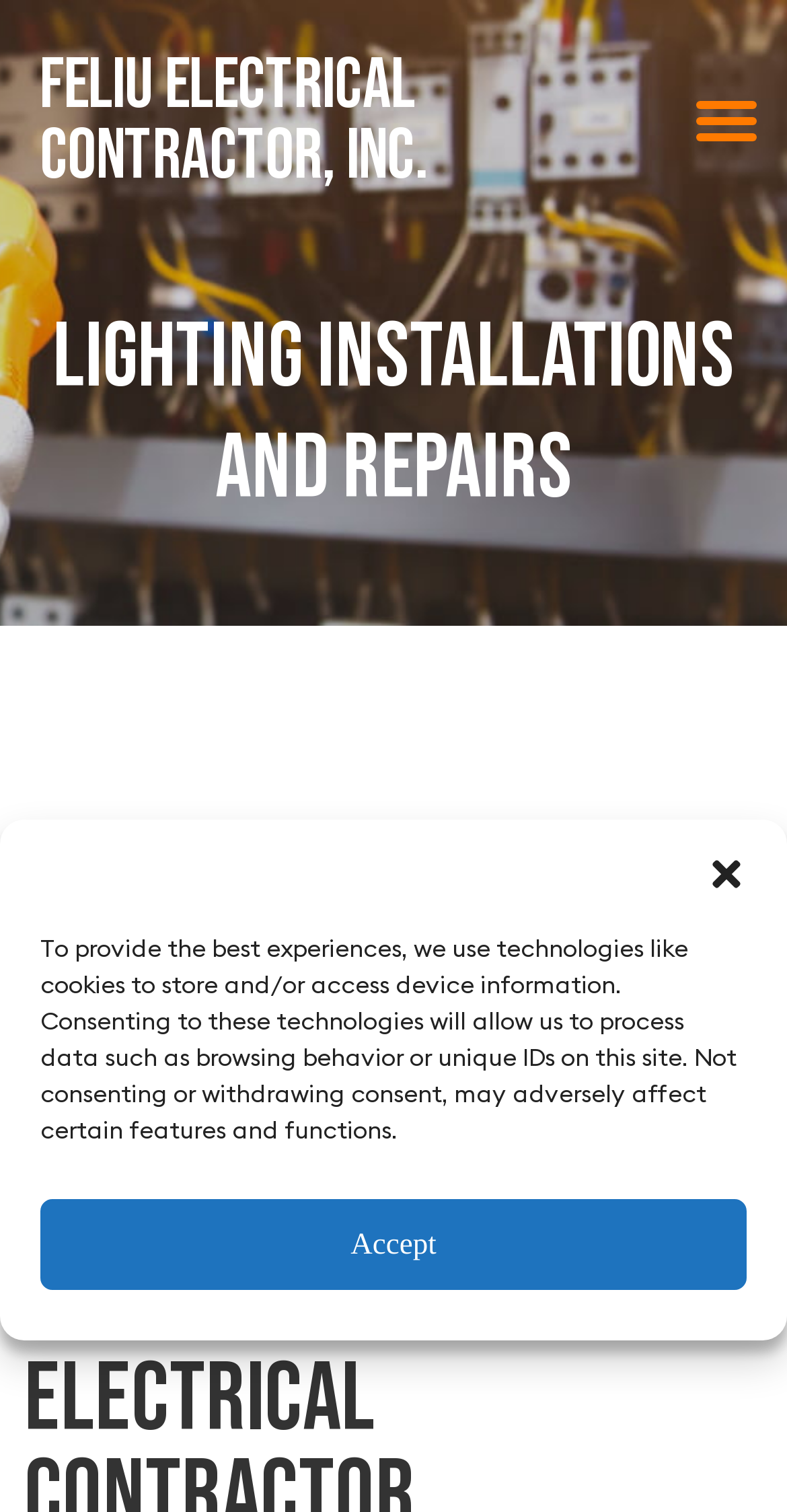Answer the following query concisely with a single word or phrase:
What is the date mentioned on the webpage?

Oct 13, 2023